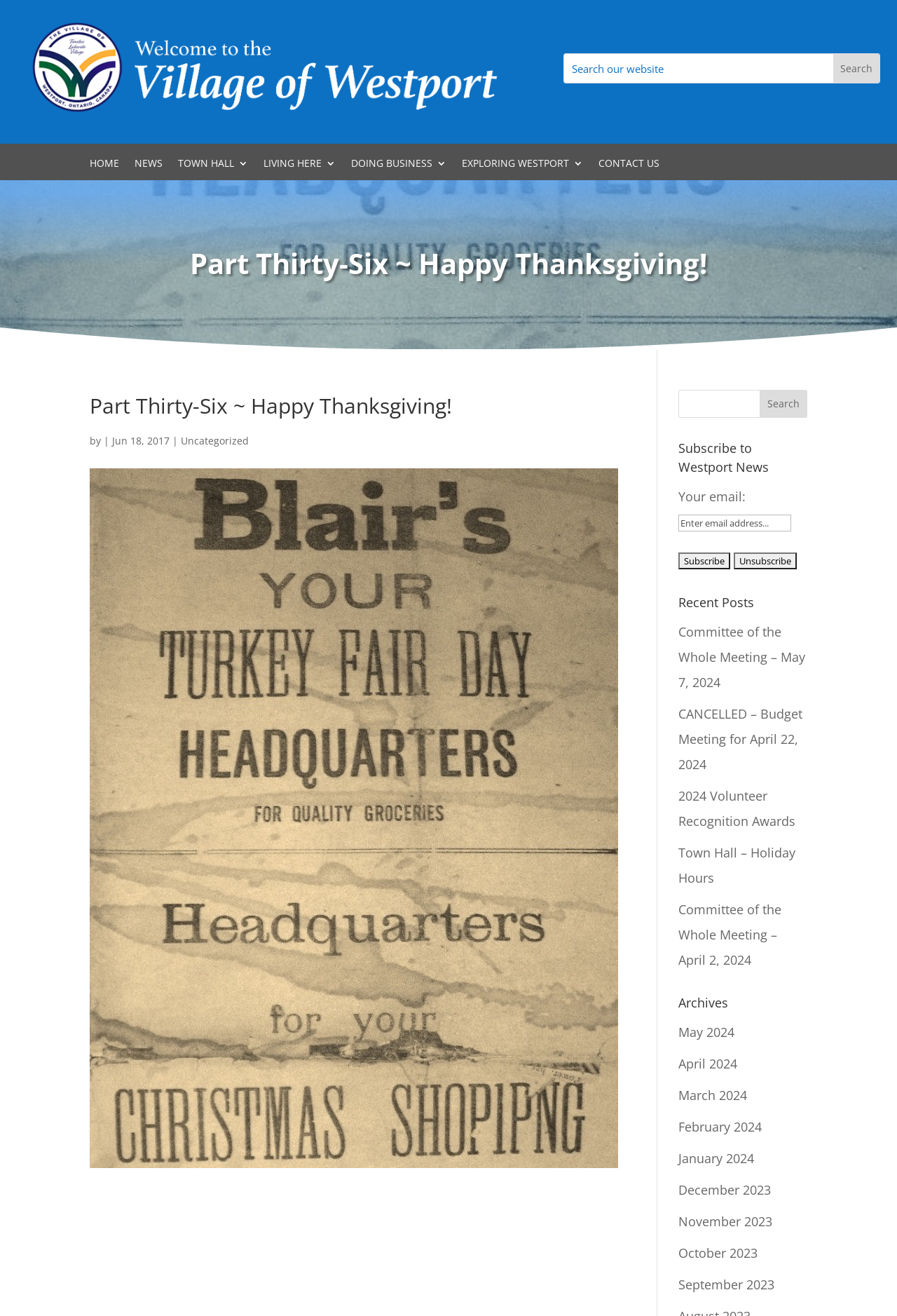Please determine the bounding box coordinates of the element to click on in order to accomplish the following task: "Go to the home page". Ensure the coordinates are four float numbers ranging from 0 to 1, i.e., [left, top, right, bottom].

[0.1, 0.12, 0.133, 0.132]